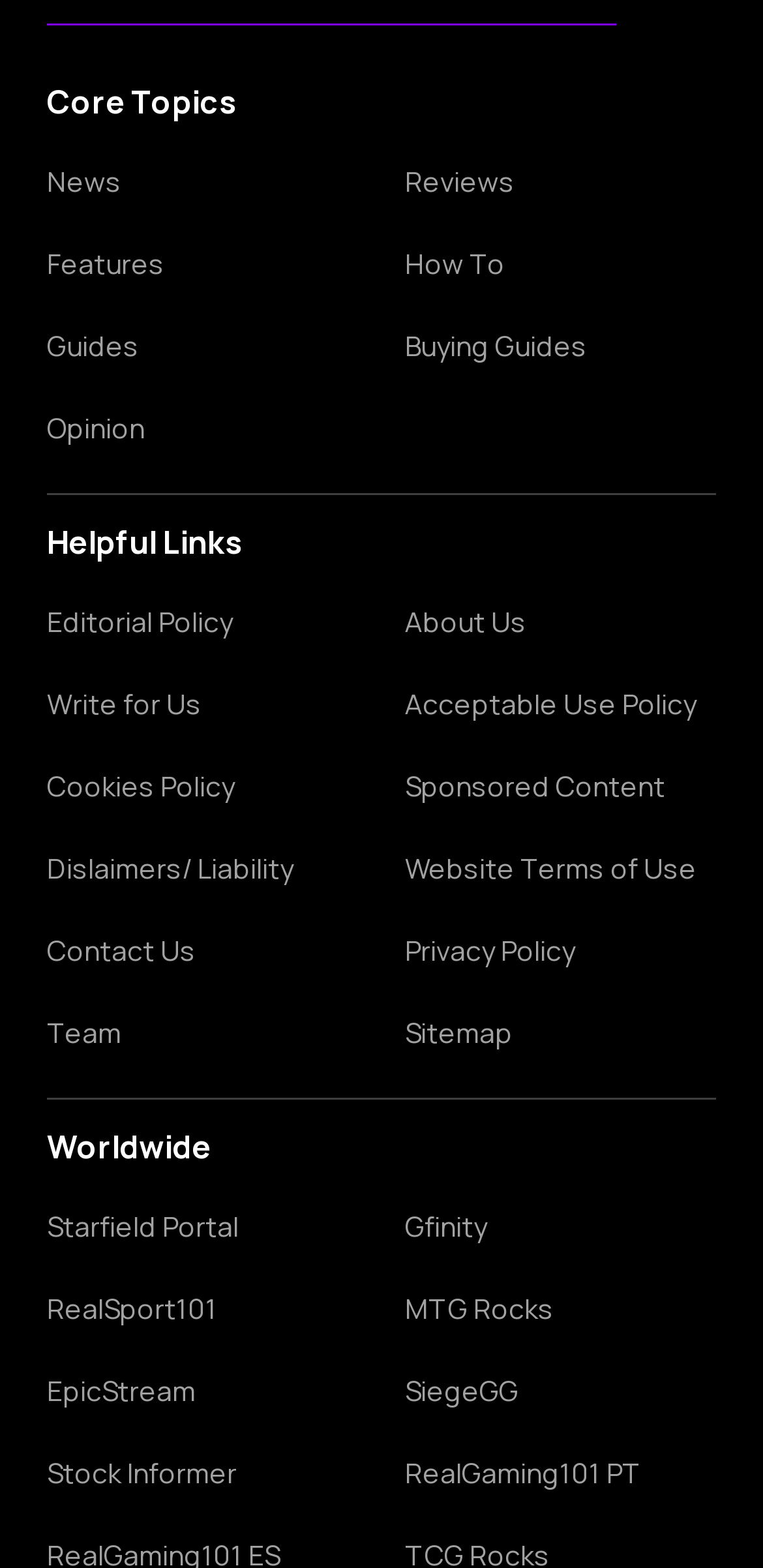Please determine the bounding box coordinates of the element to click in order to execute the following instruction: "Contact Us". The coordinates should be four float numbers between 0 and 1, specified as [left, top, right, bottom].

[0.062, 0.595, 0.469, 0.618]